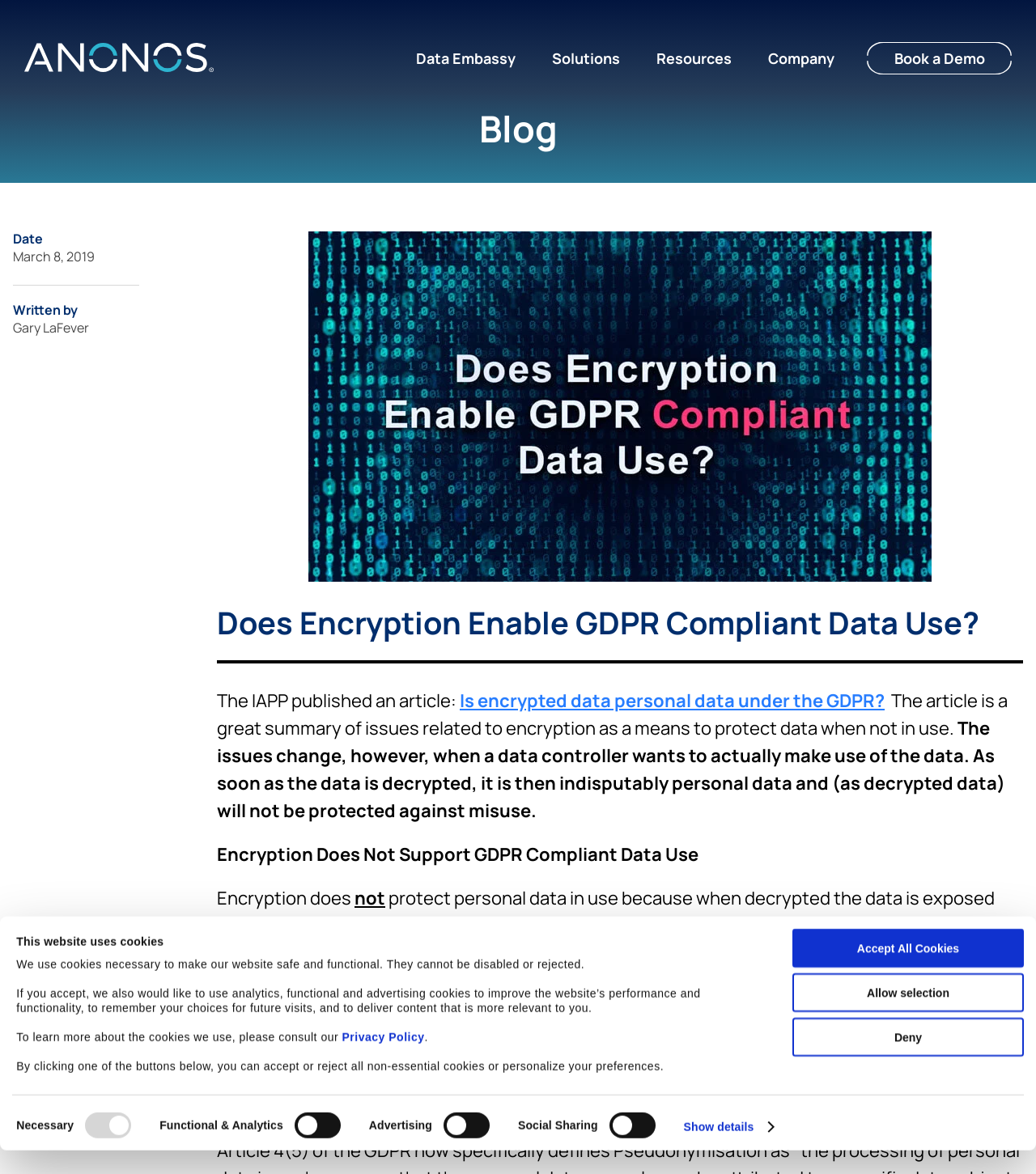Answer the question below using just one word or a short phrase: 
What is the company mentioned in the webpage?

Anonos